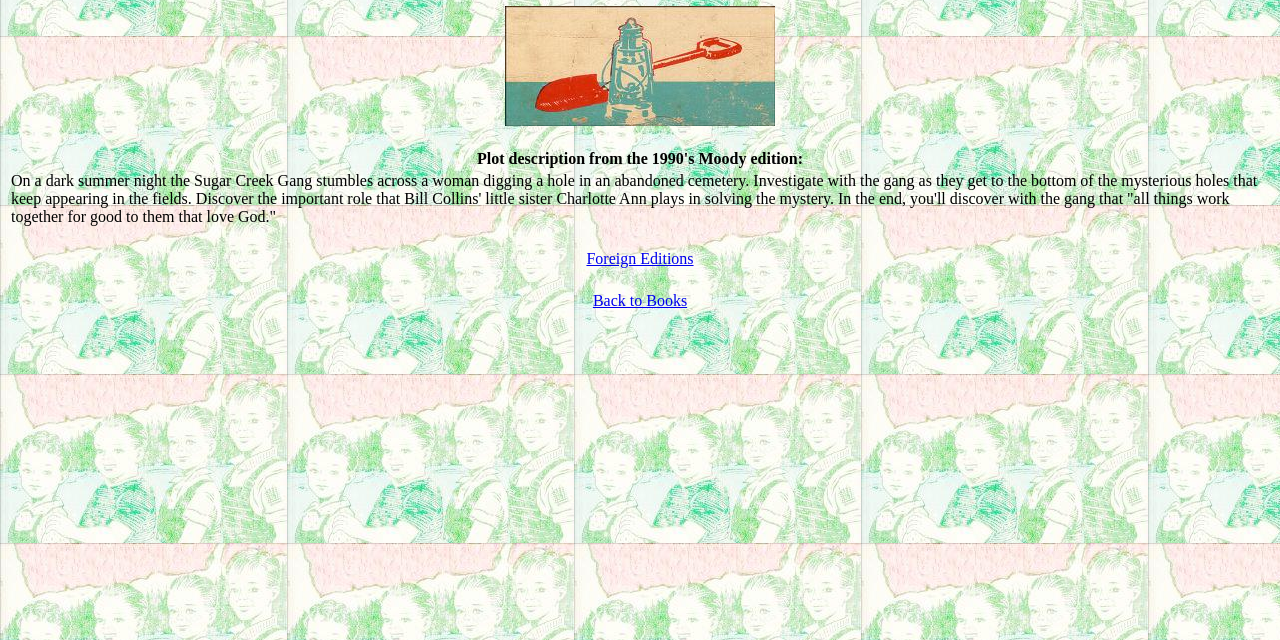Determine the bounding box coordinates for the HTML element mentioned in the following description: "Back to Books". The coordinates should be a list of four floats ranging from 0 to 1, represented as [left, top, right, bottom].

[0.463, 0.456, 0.537, 0.483]